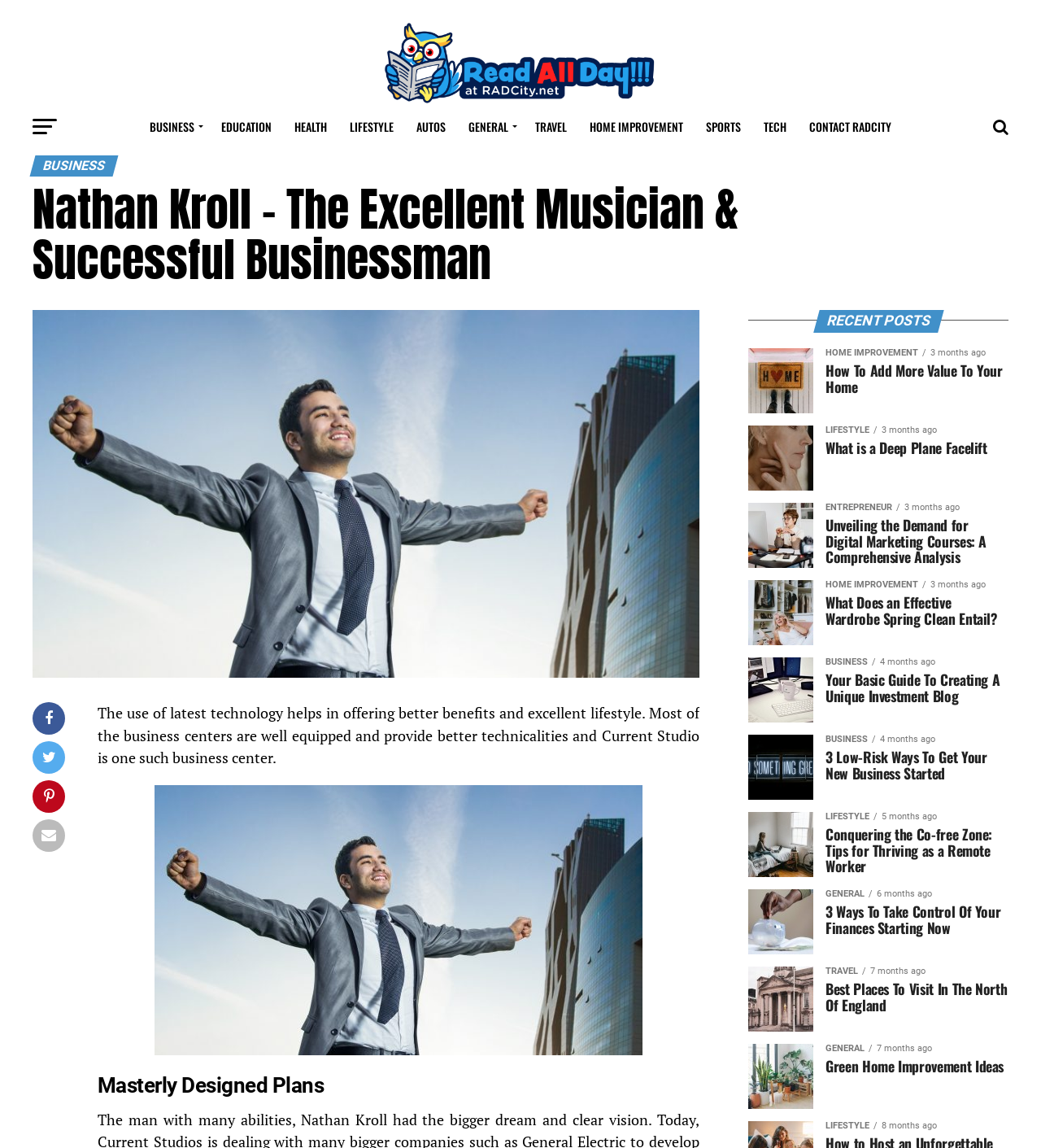Give the bounding box coordinates for the element described as: "Lifestyle".

[0.327, 0.093, 0.388, 0.129]